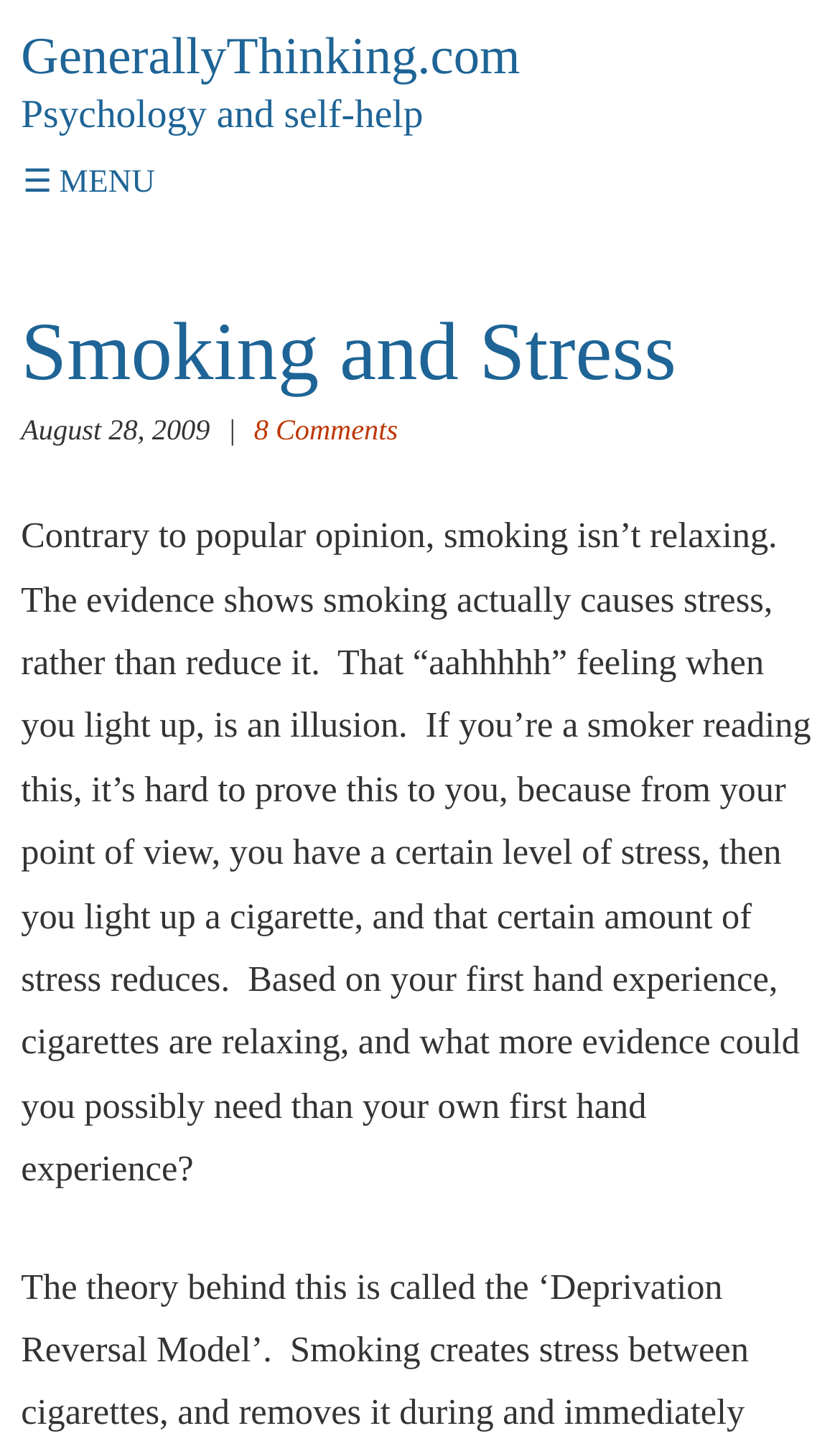Locate and provide the bounding box coordinates for the HTML element that matches this description: "GenerallyThinking.com".

[0.025, 0.019, 0.619, 0.06]